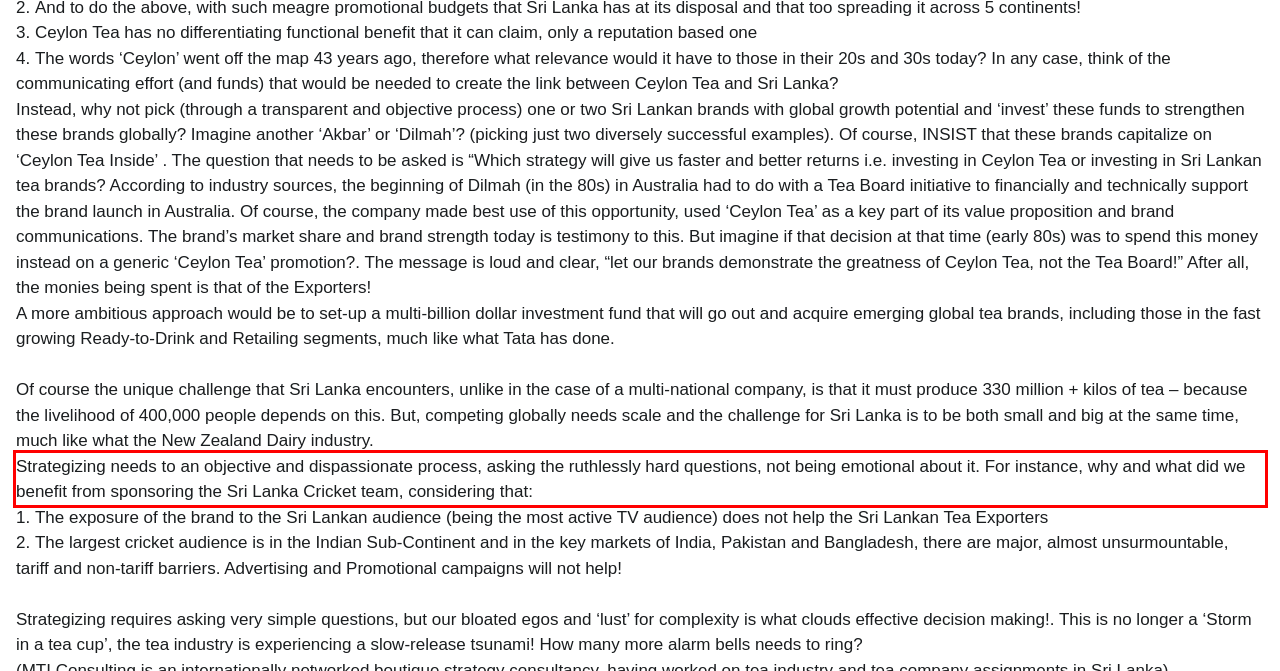By examining the provided screenshot of a webpage, recognize the text within the red bounding box and generate its text content.

Strategizing needs to an objective and dispassionate process, asking the ruthlessly hard questions, not being emotional about it. For instance, why and what did we benefit from sponsoring the Sri Lanka Cricket team, considering that: